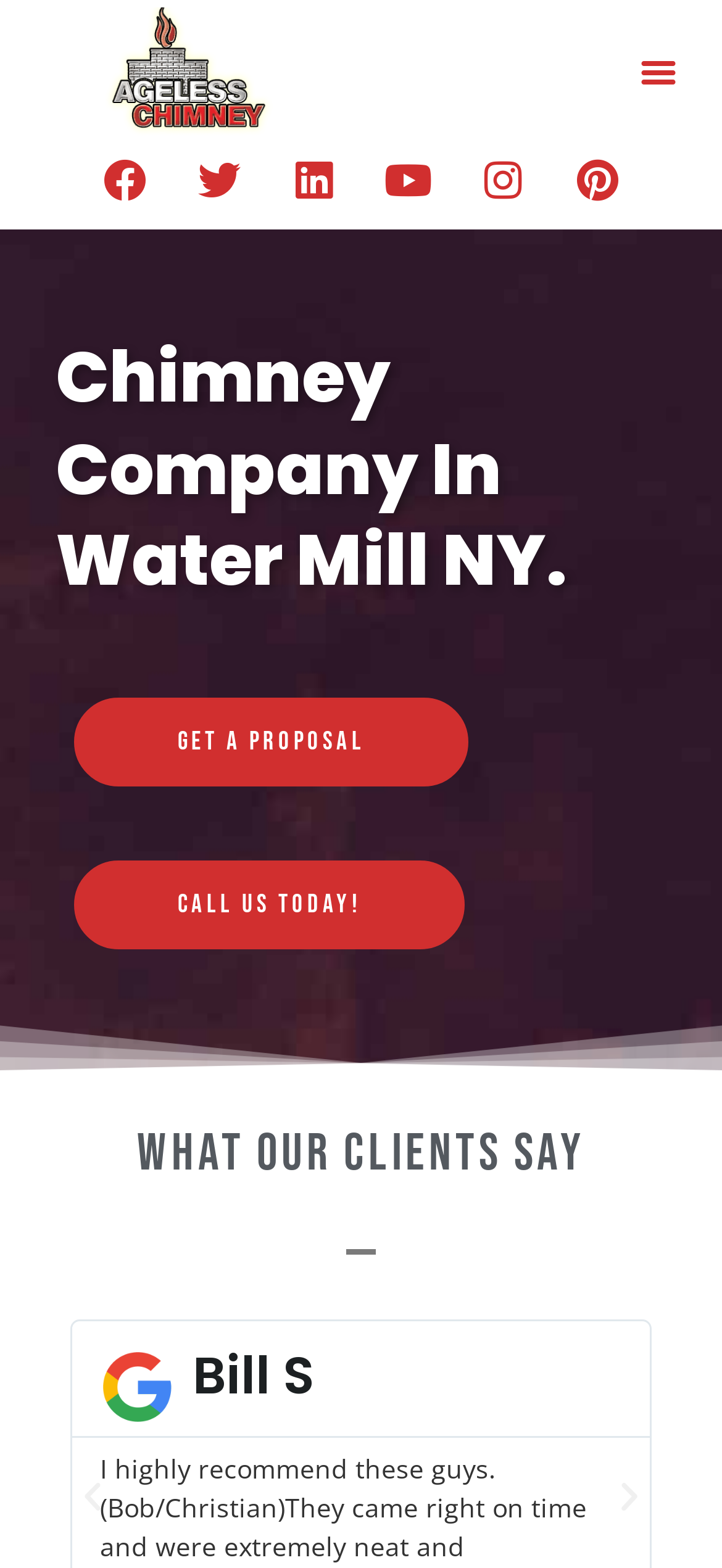Can you look at the image and give a comprehensive answer to the question:
What is the purpose of the 'Get A Proposal' button?

The 'Get A Proposal' button is likely used to request a proposal or a quote from the chimney company, Ageless Chimney, for their services. This button is prominently displayed in the middle of the webpage.